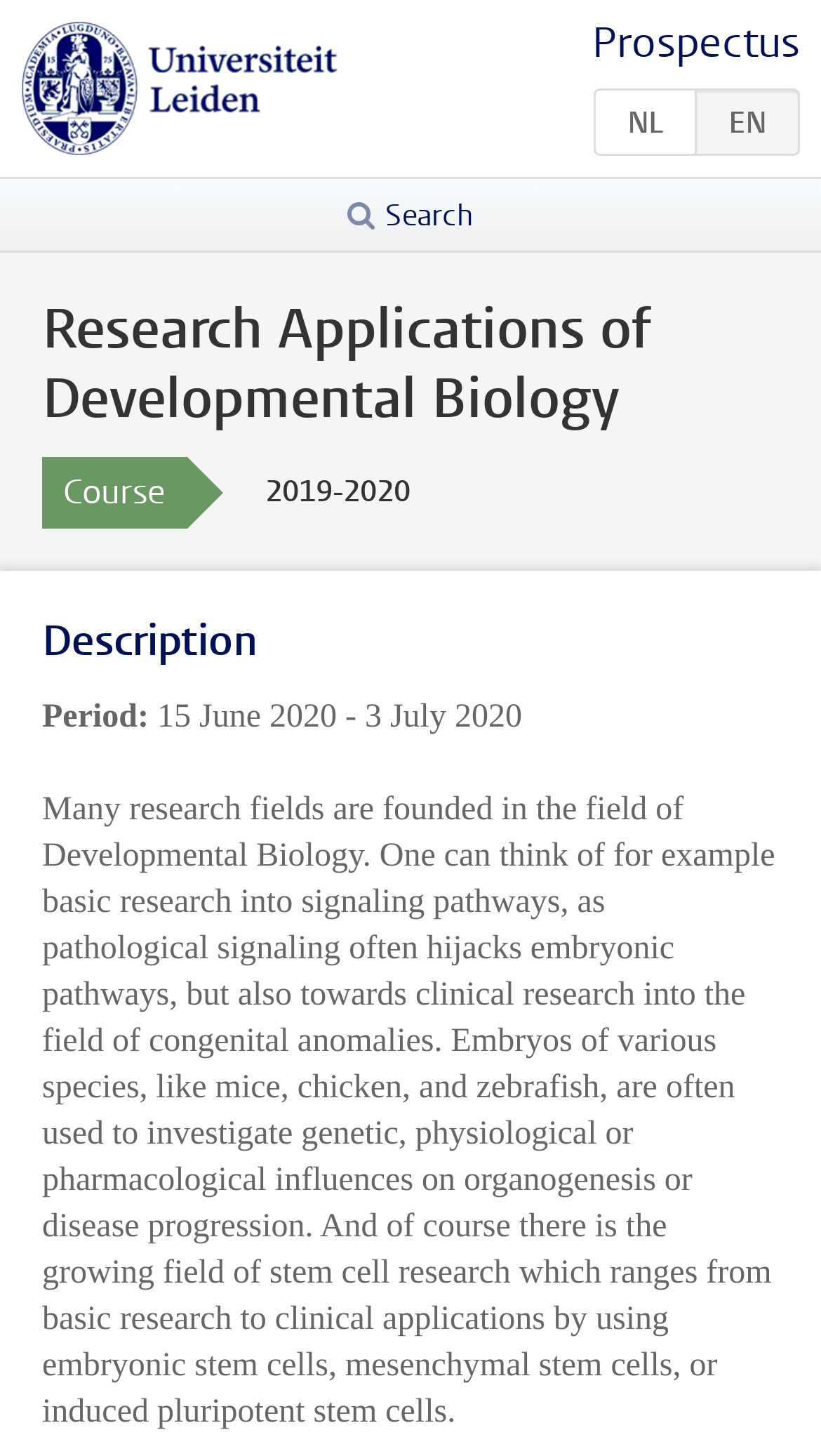What is the name of the university mentioned on the webpage?
Please respond to the question thoroughly and include all relevant details.

I found the answer by looking at the top-left corner of the webpage, which displays the university's logo and name, 'Universiteit Leiden'.